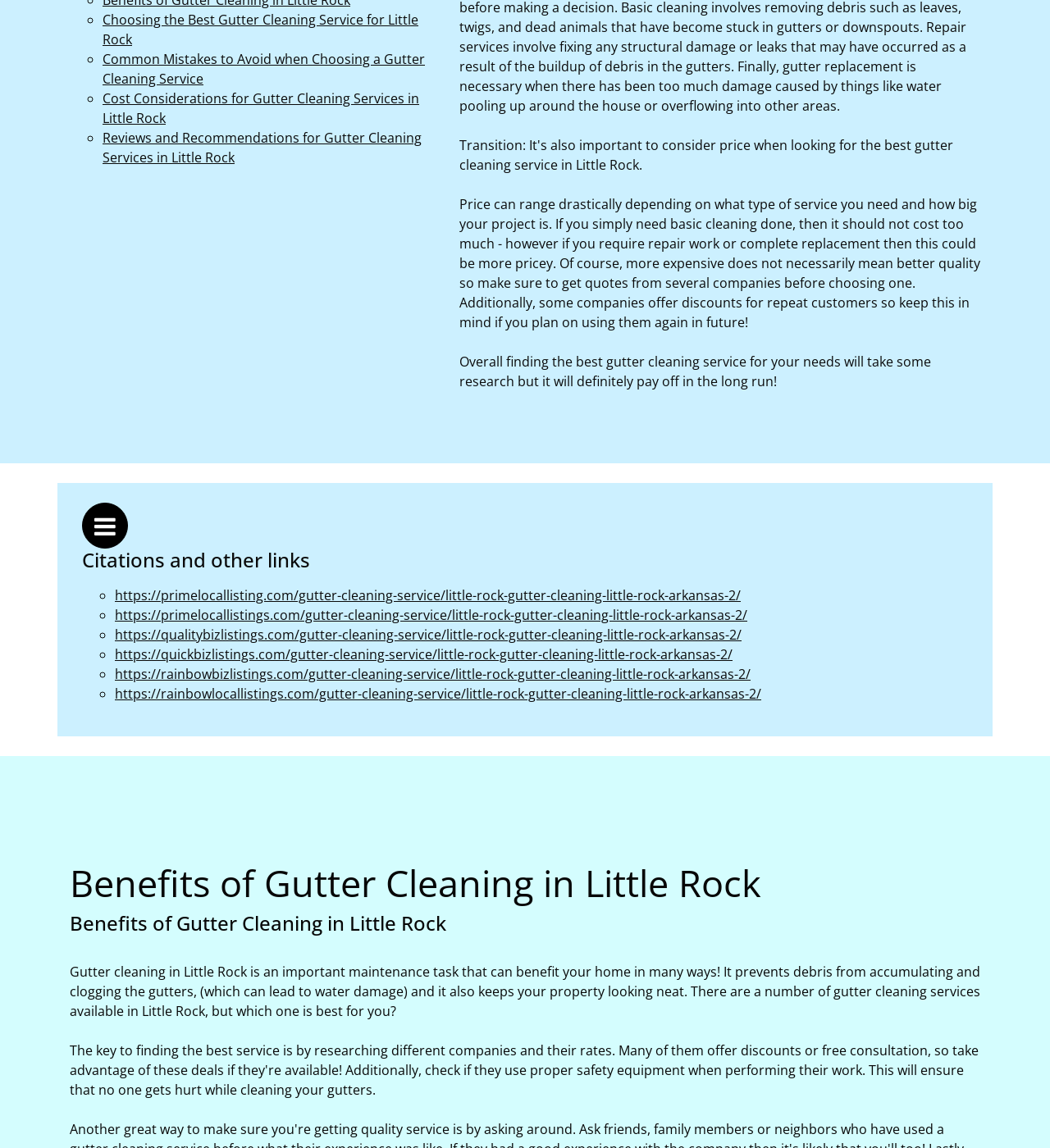What is the purpose of gutter cleaning in Little Rock?
Respond to the question with a well-detailed and thorough answer.

According to the text, gutter cleaning in Little Rock prevents debris from accumulating and clogging the gutters, which can lead to water damage, and it also keeps the property looking neat.